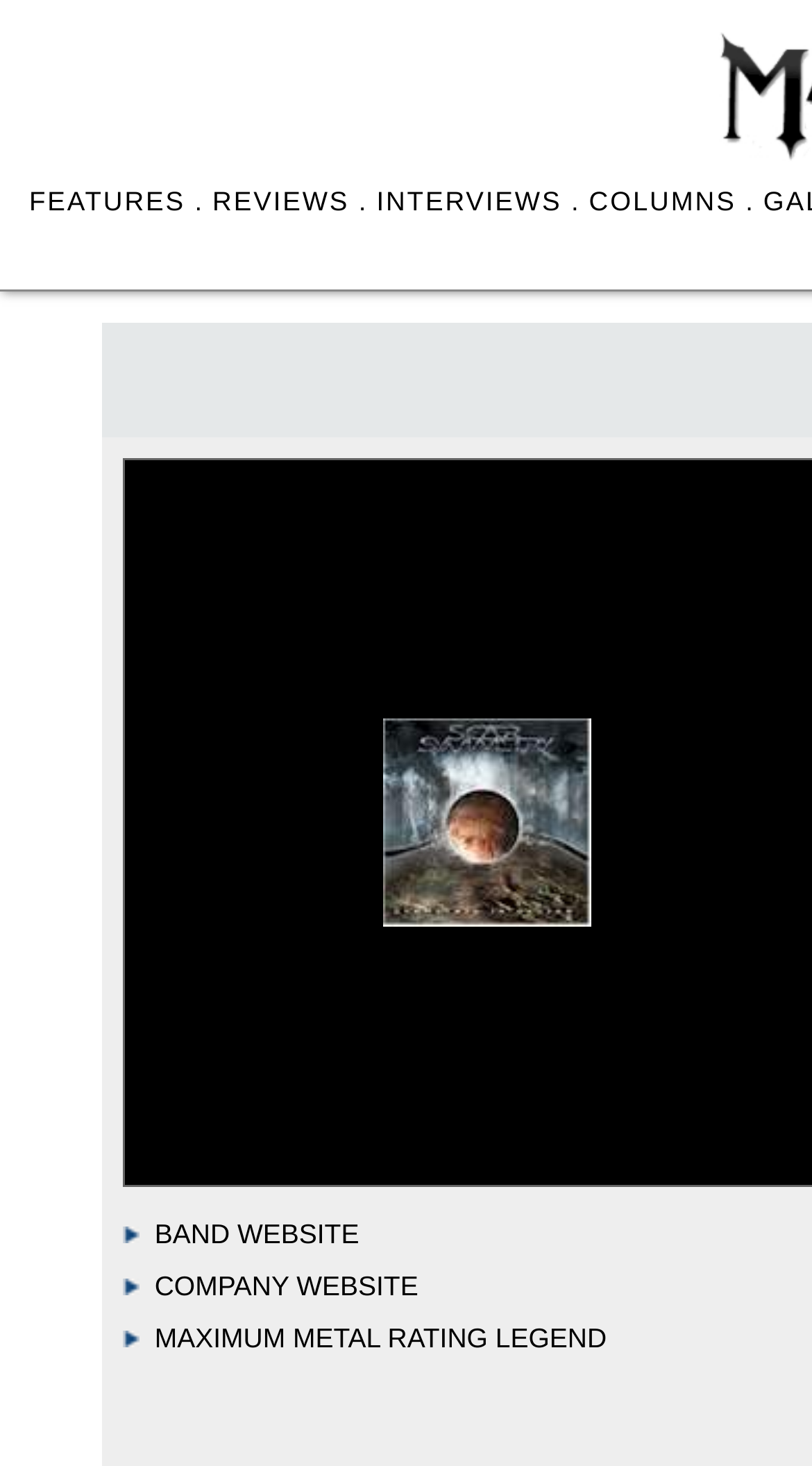Answer the question using only one word or a concise phrase: What is the function of the 'BAND WEBSITE' link?

To visit a band's website